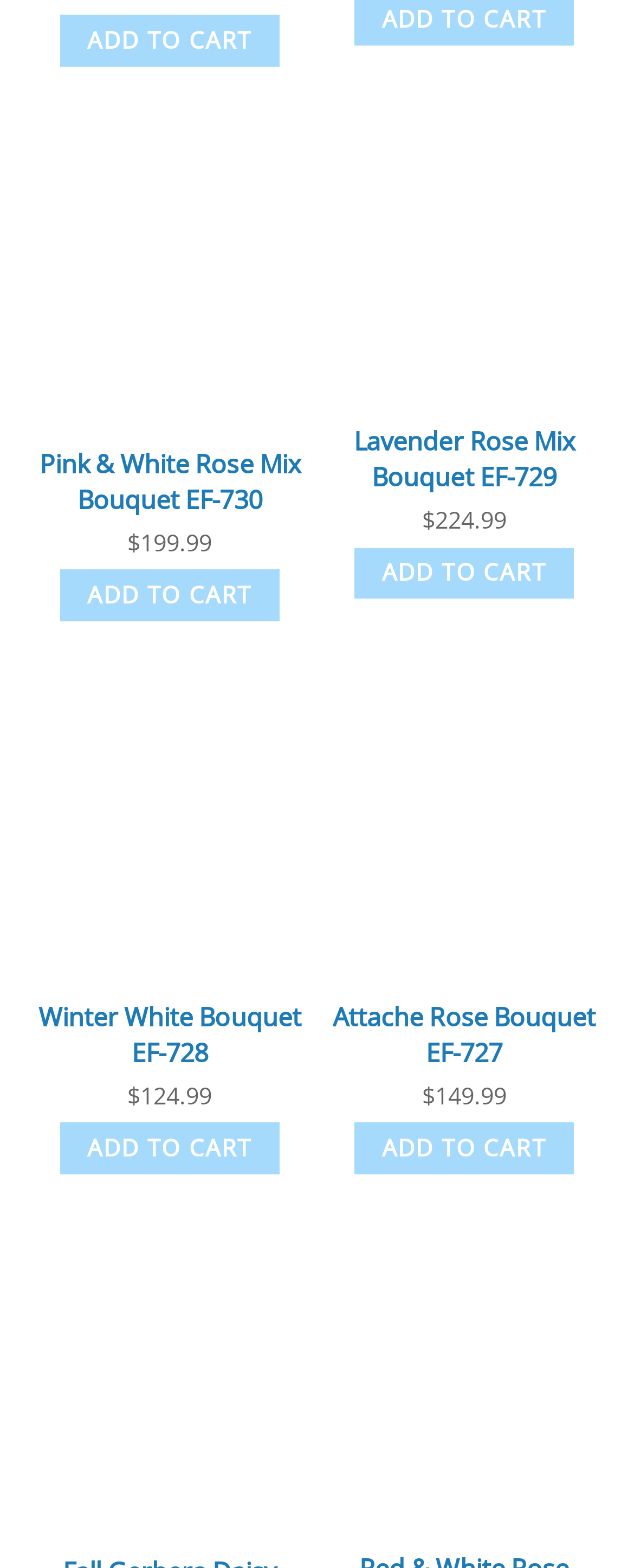Find the bounding box coordinates corresponding to the UI element with the description: "privacy policy". The coordinates should be formatted as [left, top, right, bottom], with values as floats between 0 and 1.

None